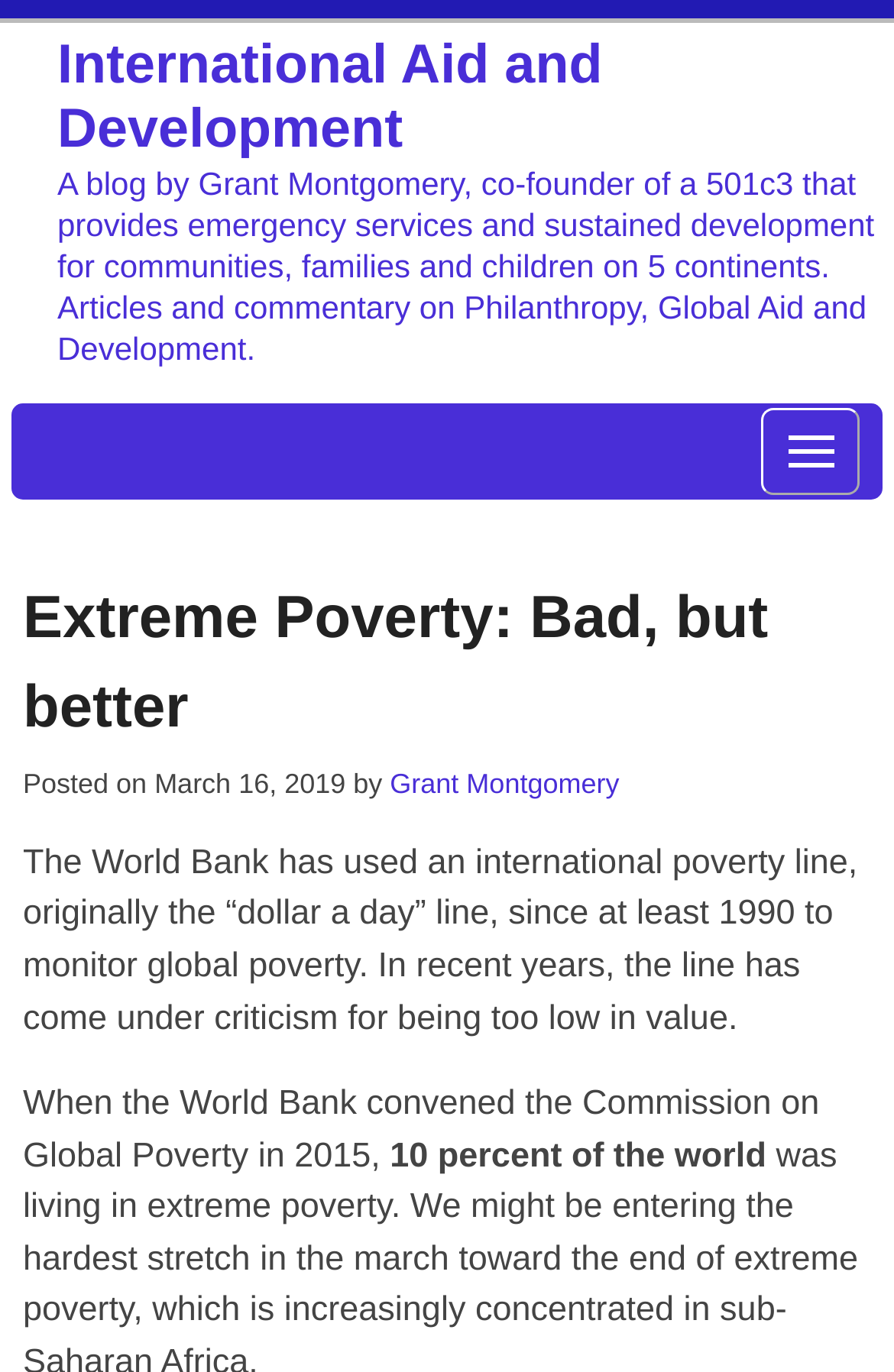What is the topic of the blog post?
Using the picture, provide a one-word or short phrase answer.

Extreme Poverty